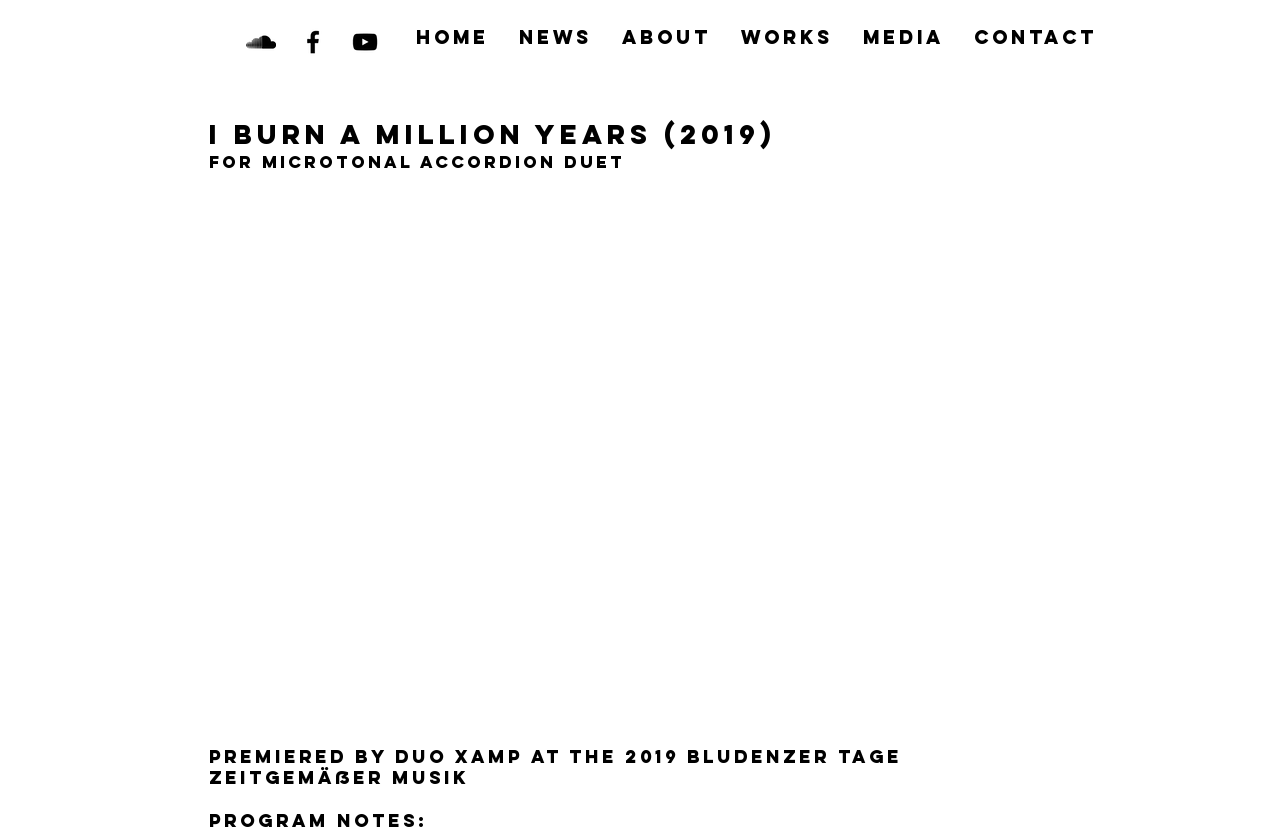Based on the element description, predict the bounding box coordinates (top-left x, top-left y, bottom-right x, bottom-right y) for the UI element in the screenshot: NEWS

[0.394, 0.014, 0.474, 0.074]